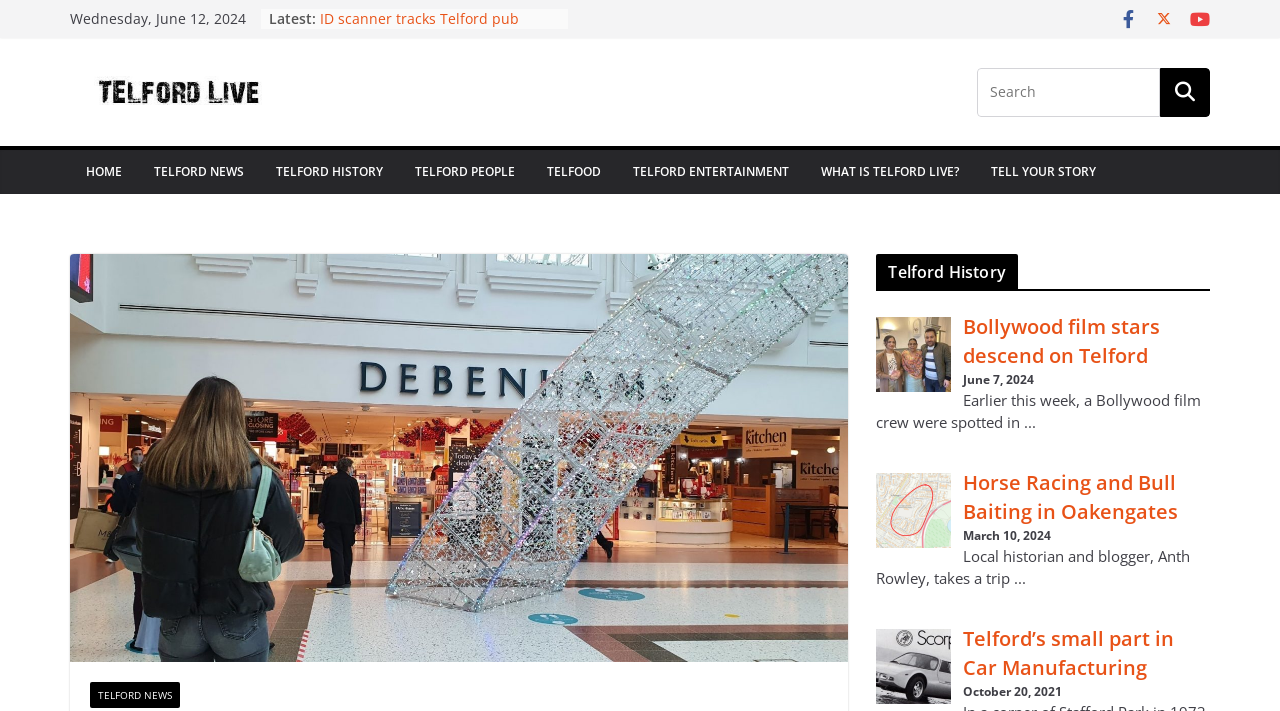Indicate the bounding box coordinates of the clickable region to achieve the following instruction: "Read about Bollywood film stars descending on Telford."

[0.752, 0.448, 0.906, 0.517]